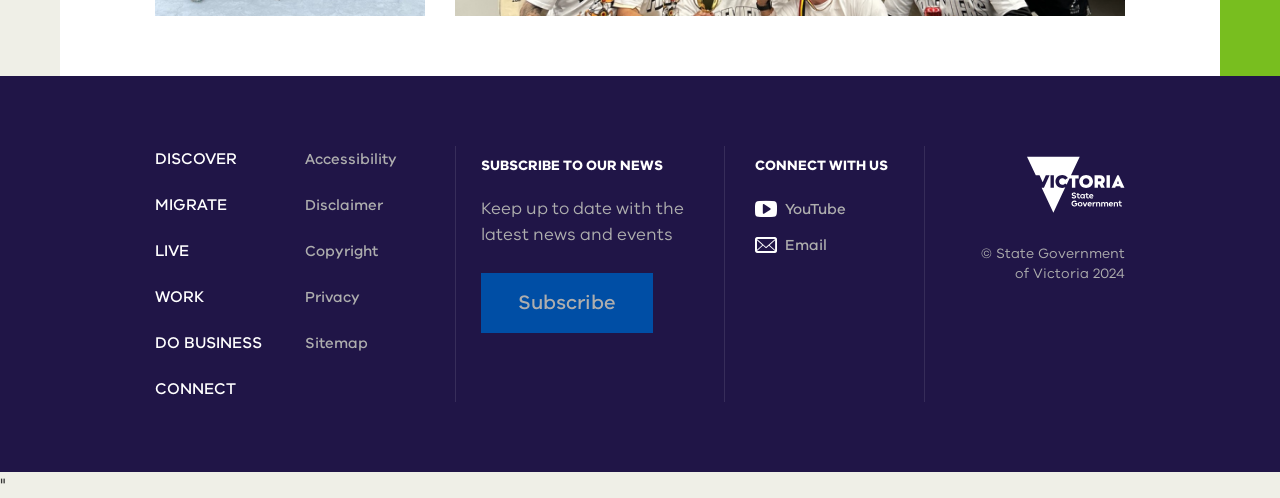Show the bounding box coordinates for the element that needs to be clicked to execute the following instruction: "Connect with the government on email". Provide the coordinates in the form of four float numbers between 0 and 1, i.e., [left, top, right, bottom].

[0.59, 0.472, 0.646, 0.512]